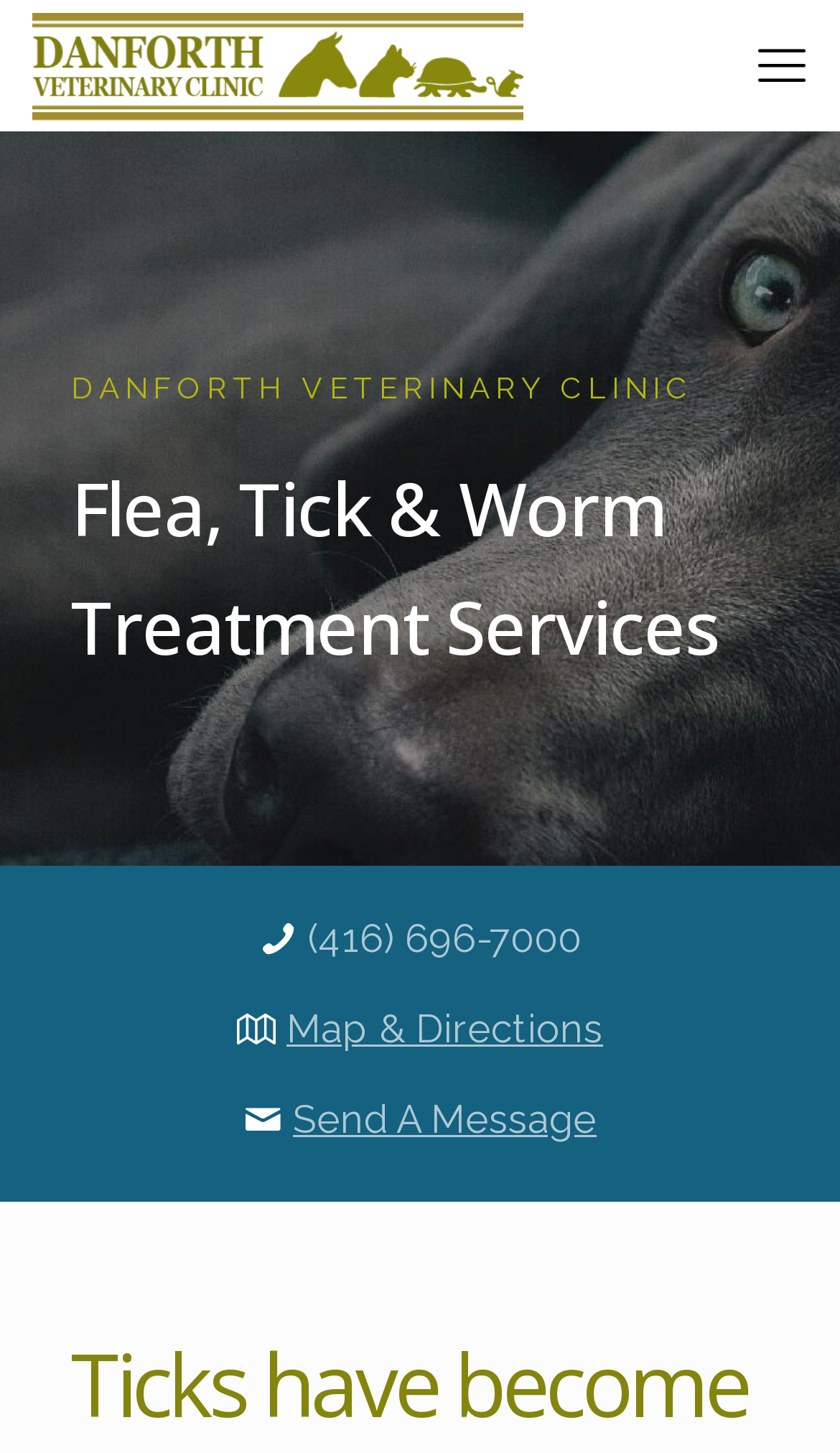Please give a short response to the question using one word or a phrase:
What is the service provided by the clinic?

Flea, Tick & Worm Treatment Services